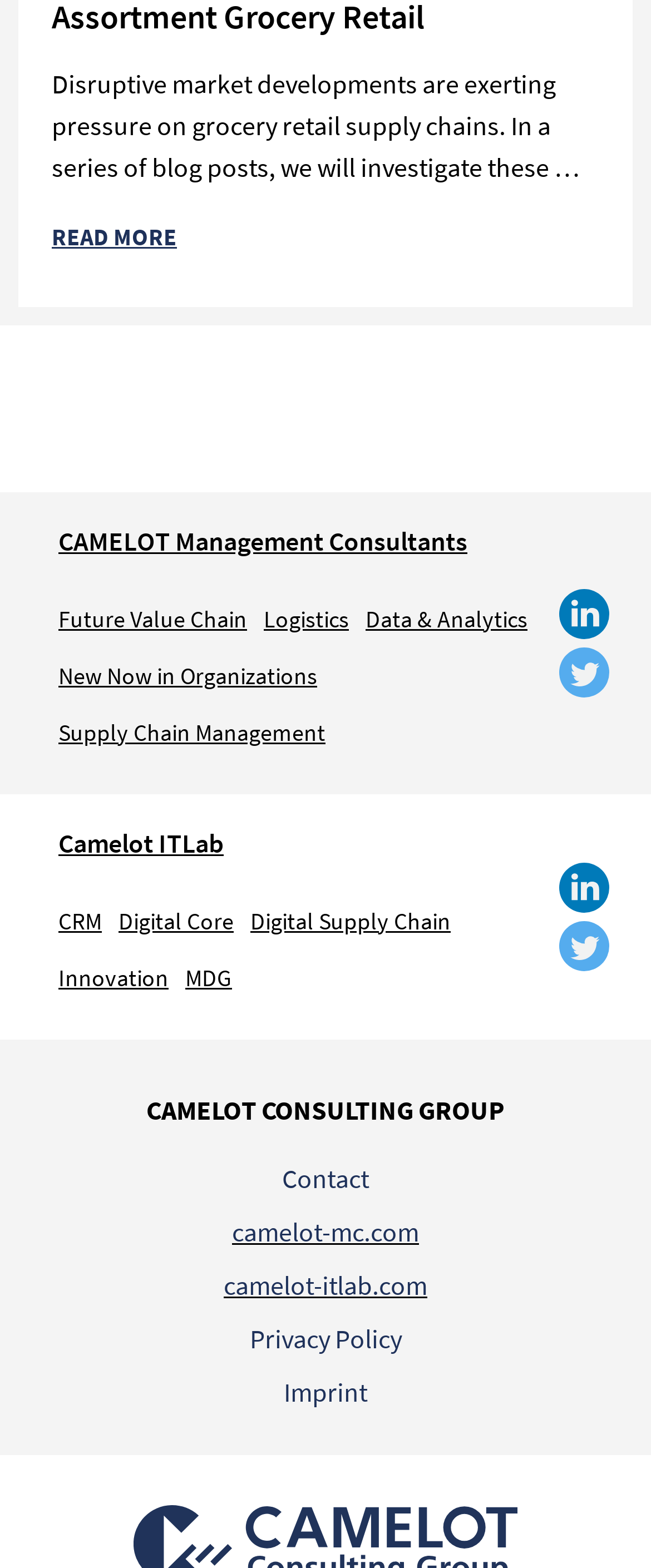Provide the bounding box coordinates, formatted as (top-left x, top-left y, bottom-right x, bottom-right y), with all values being floating point numbers between 0 and 1. Identify the bounding box of the UI element that matches the description: CAMELOT Management Consultants

[0.077, 0.335, 0.833, 0.355]